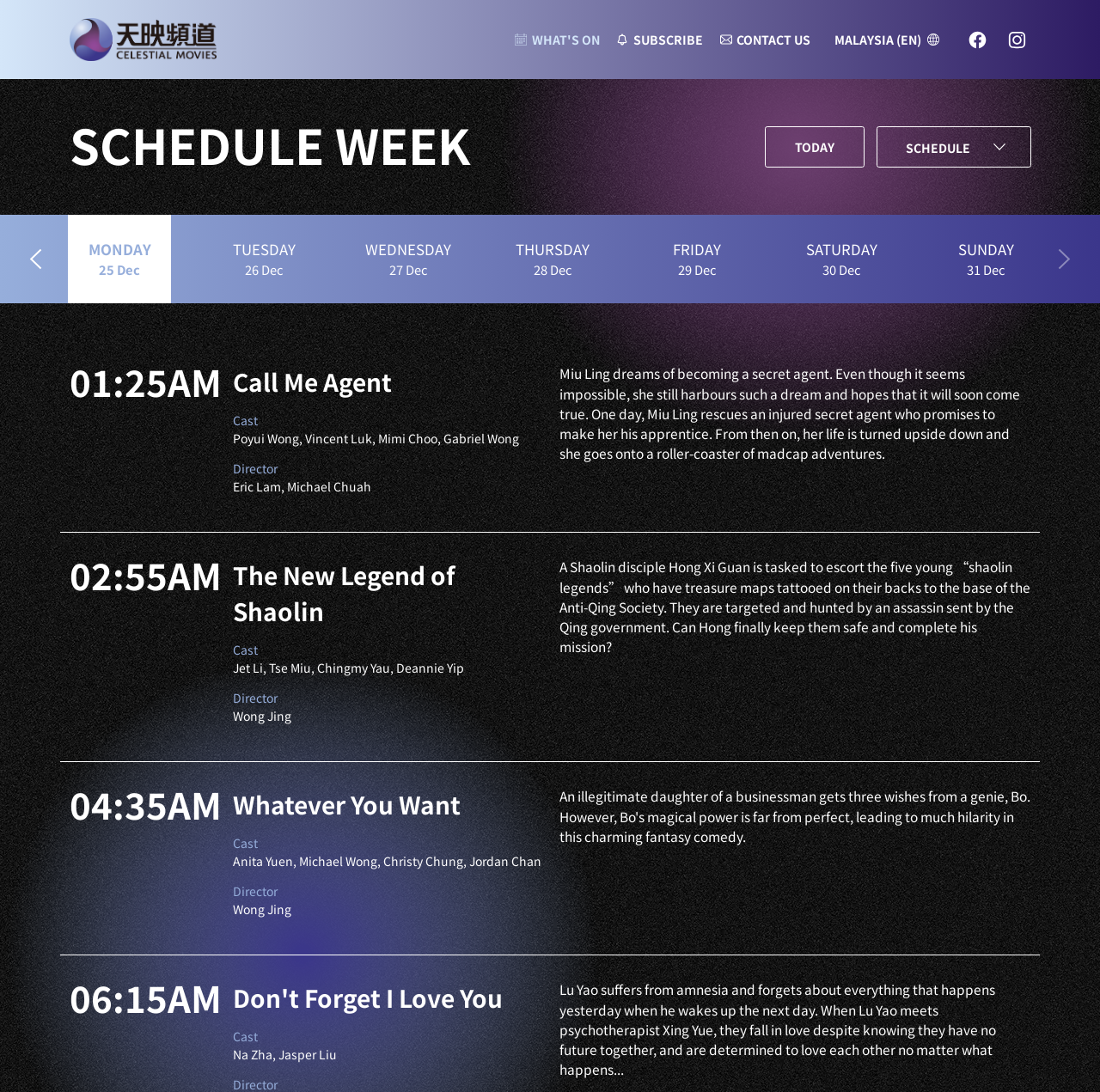Identify the bounding box coordinates of the element to click to follow this instruction: 'View schedule for Monday by clicking on MONDAY 25 Dec'. Ensure the coordinates are four float values between 0 and 1, provided as [left, top, right, bottom].

[0.043, 0.197, 0.174, 0.278]